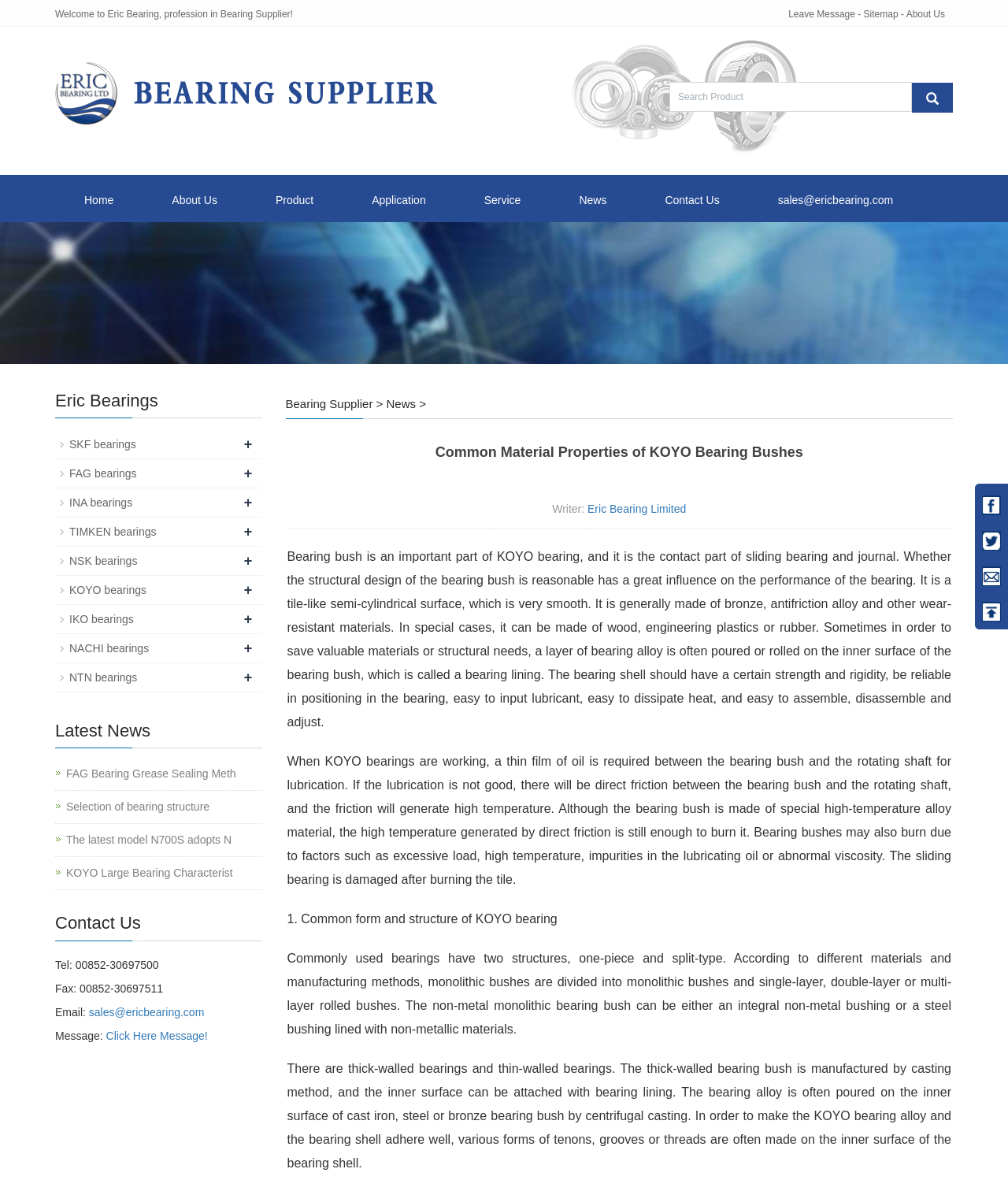Answer in one word or a short phrase: 
What is the purpose of lubrication in bearing bushes?

To reduce friction